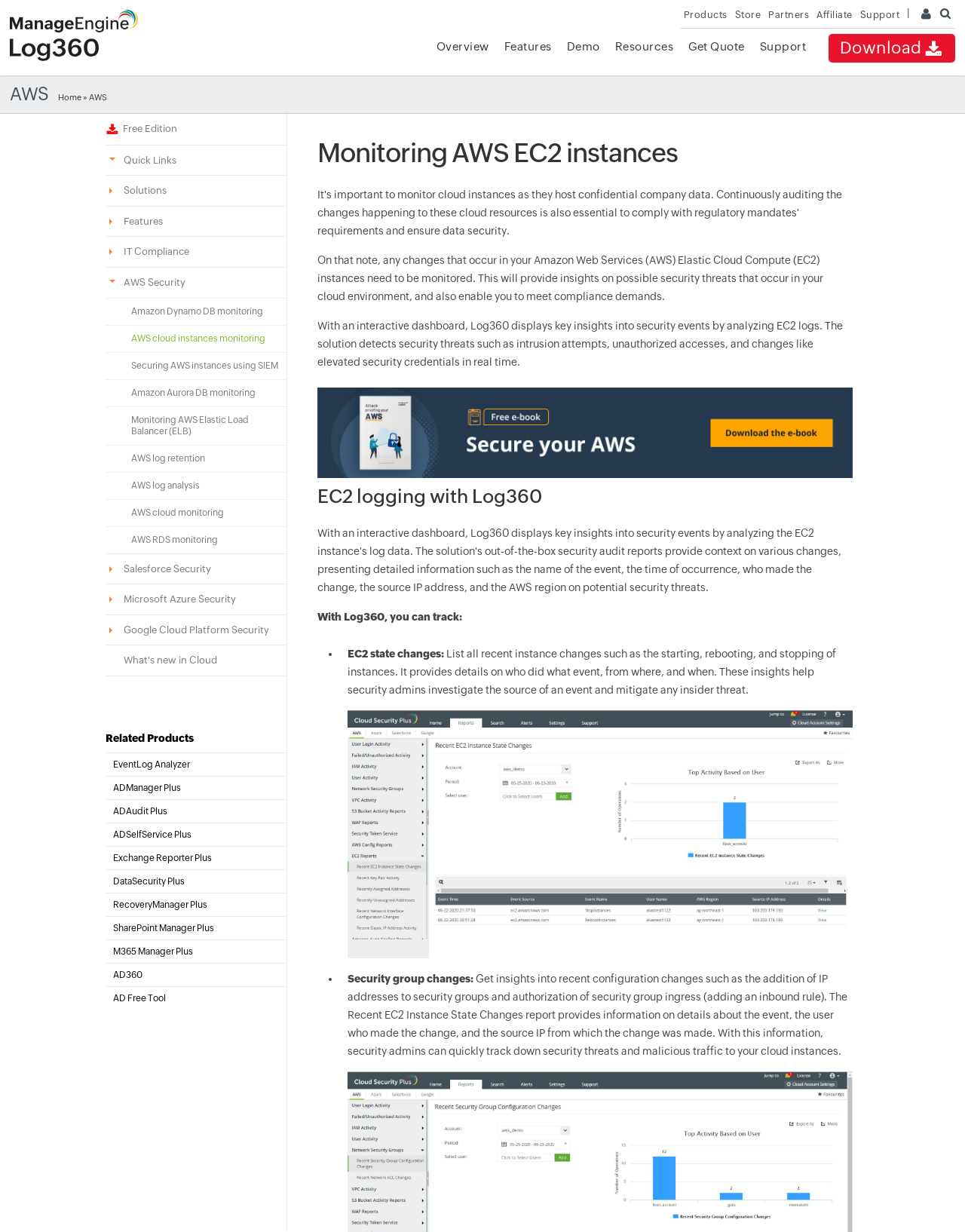What is the purpose of Log360?
From the screenshot, provide a brief answer in one word or phrase.

Monitor AWS EC2 instances